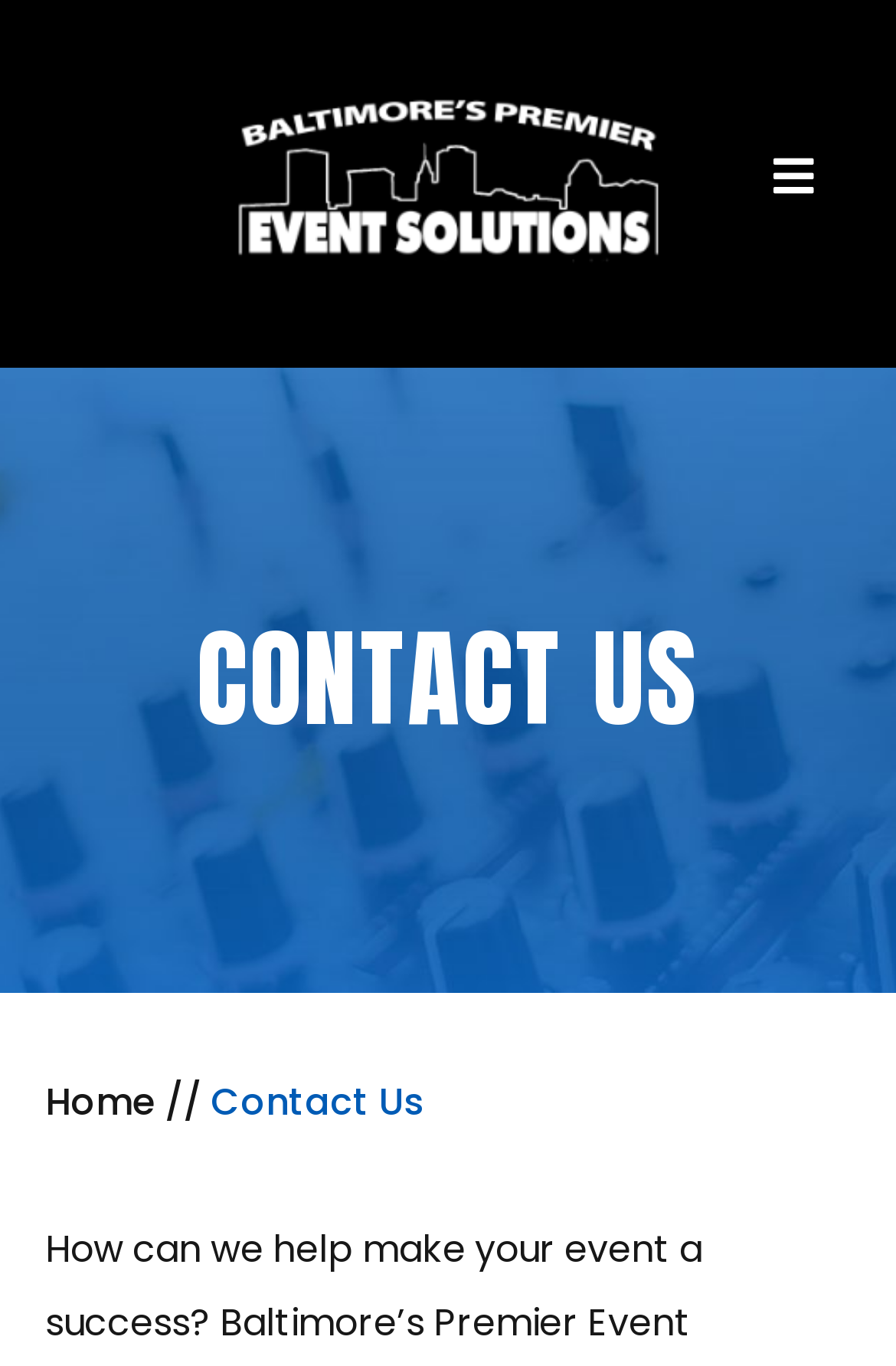What is the name of the event solution company?
Give a one-word or short phrase answer based on the image.

Baltimore’s Premier Event Solutions